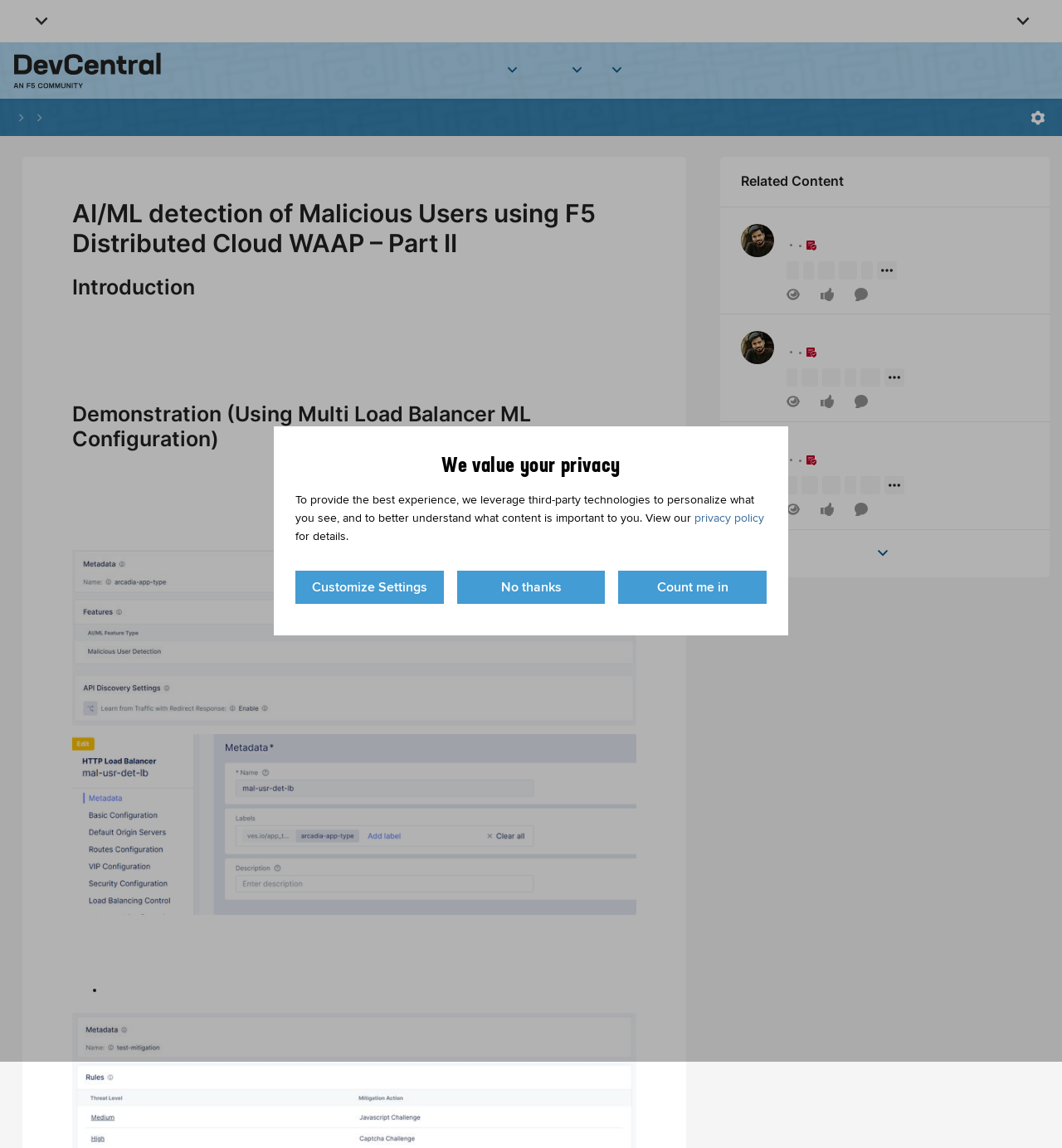Can you specify the bounding box coordinates for the region that should be clicked to fulfill this instruction: "Click the 'Register' link".

[0.955, 0.044, 0.971, 0.079]